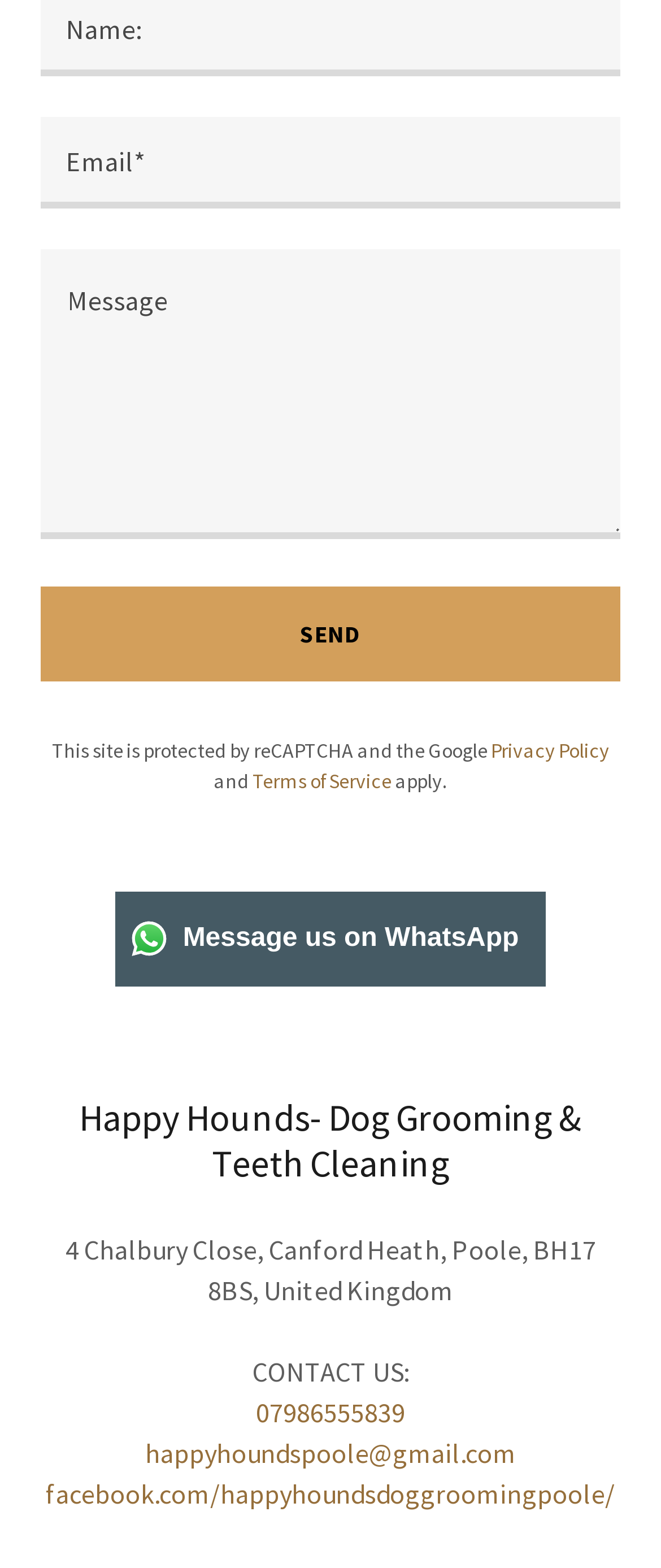Is there a way to contact Happy Hounds on WhatsApp?
Please provide a single word or phrase as the answer based on the screenshot.

Yes